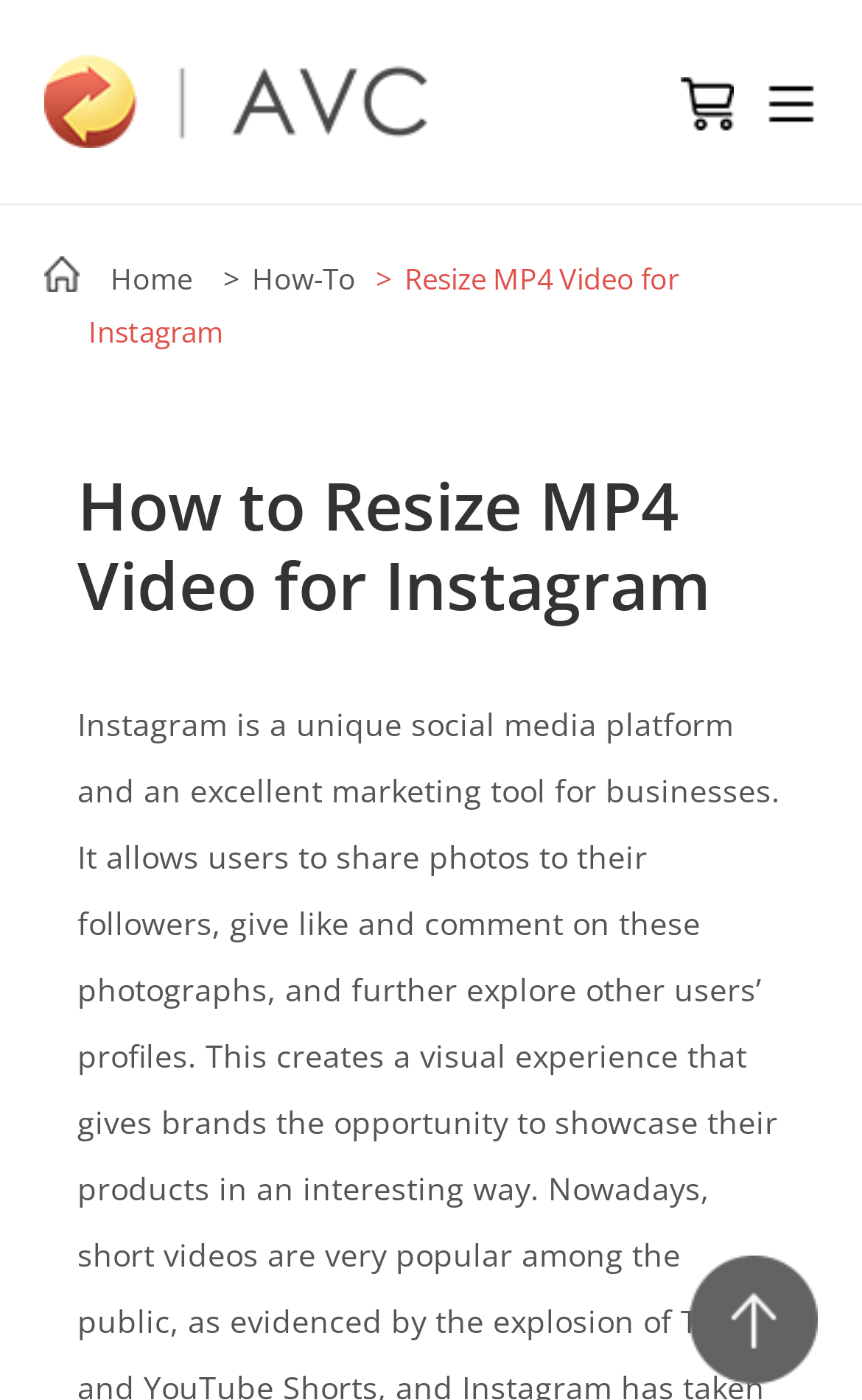What is the logo of the website?
Answer the question with a single word or phrase by looking at the picture.

An image